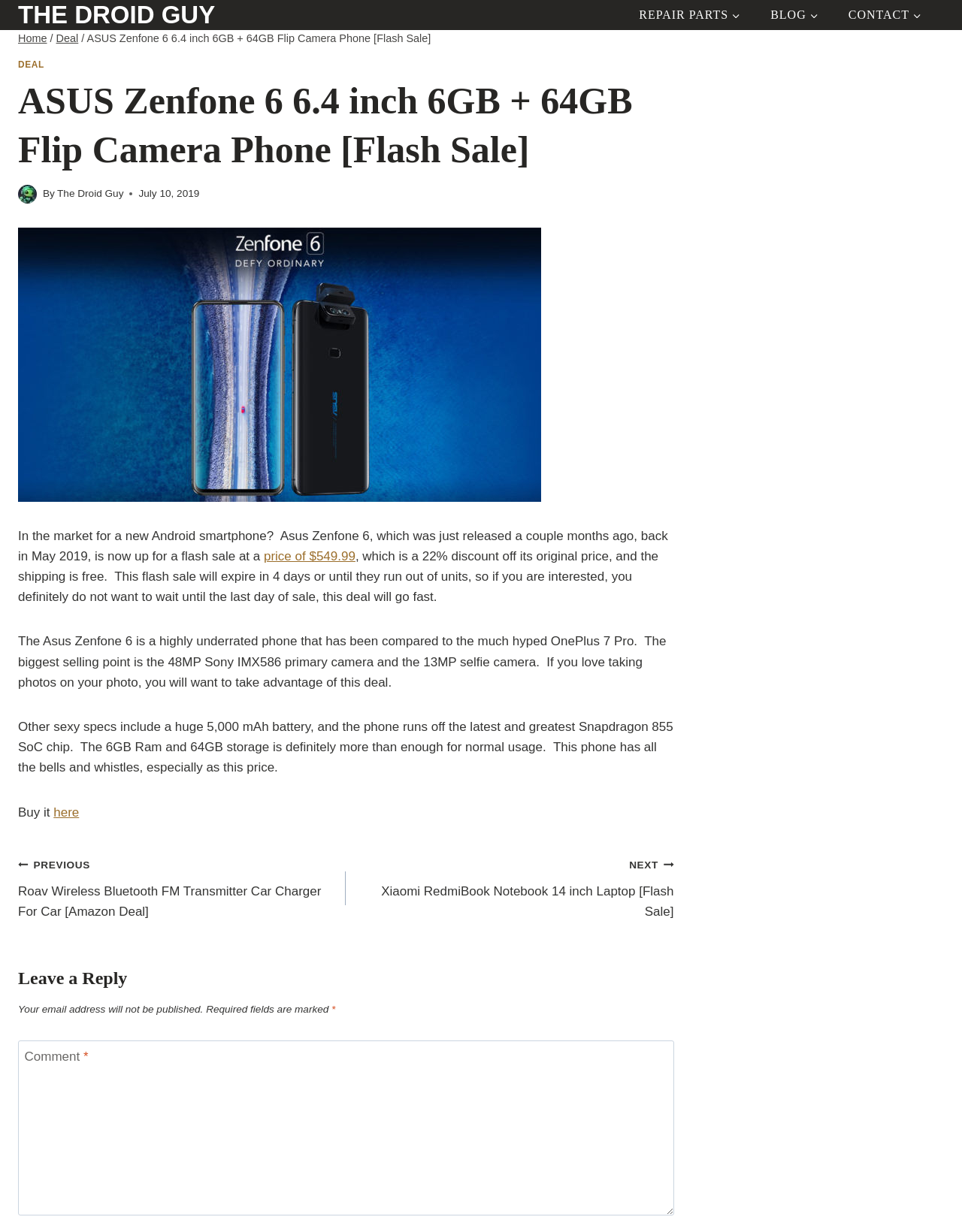Your task is to extract the text of the main heading from the webpage.

ASUS Zenfone 6 6.4 inch 6GB + 64GB Flip Camera Phone [Flash Sale]